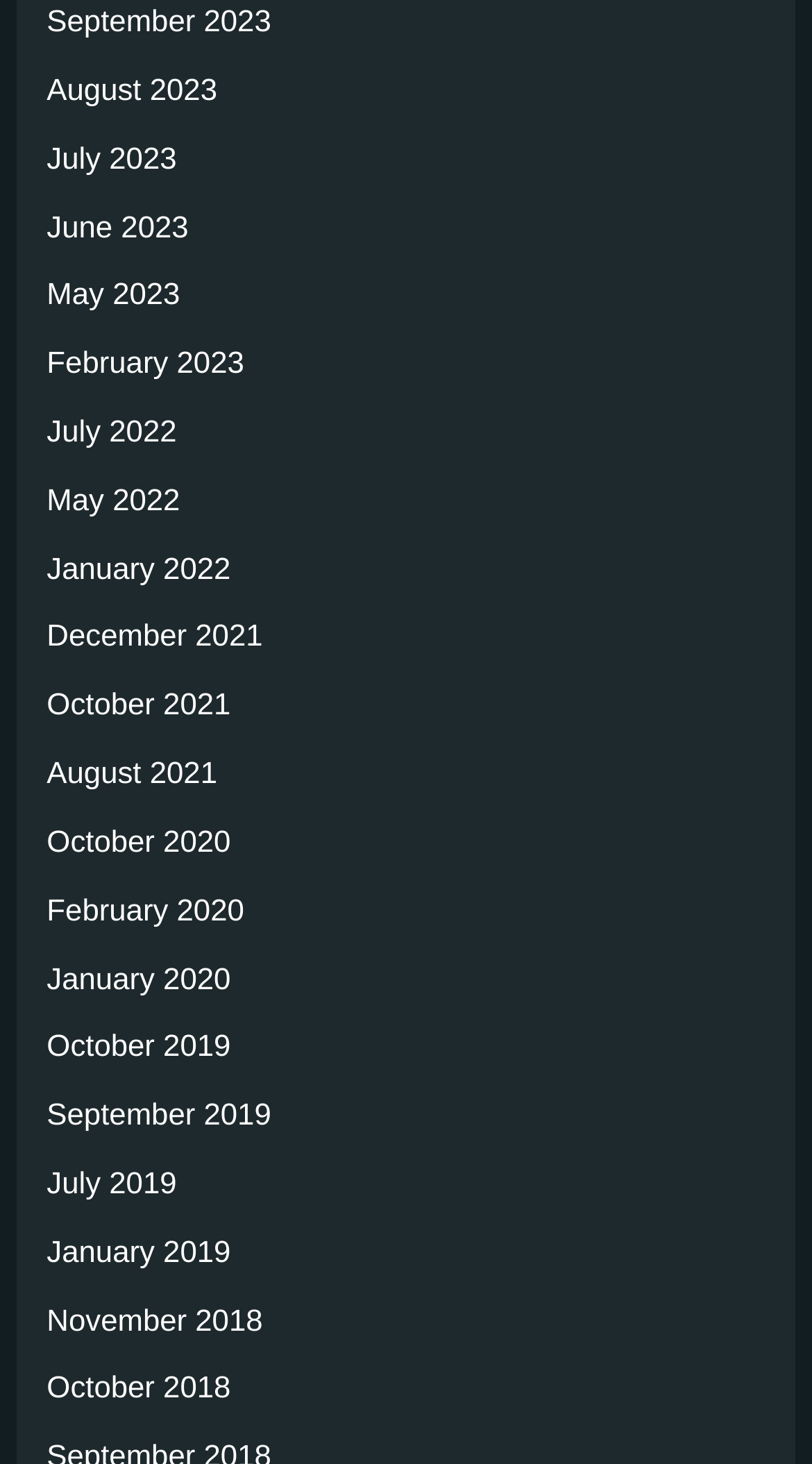Highlight the bounding box coordinates of the element you need to click to perform the following instruction: "view July 2019."

[0.058, 0.798, 0.218, 0.821]